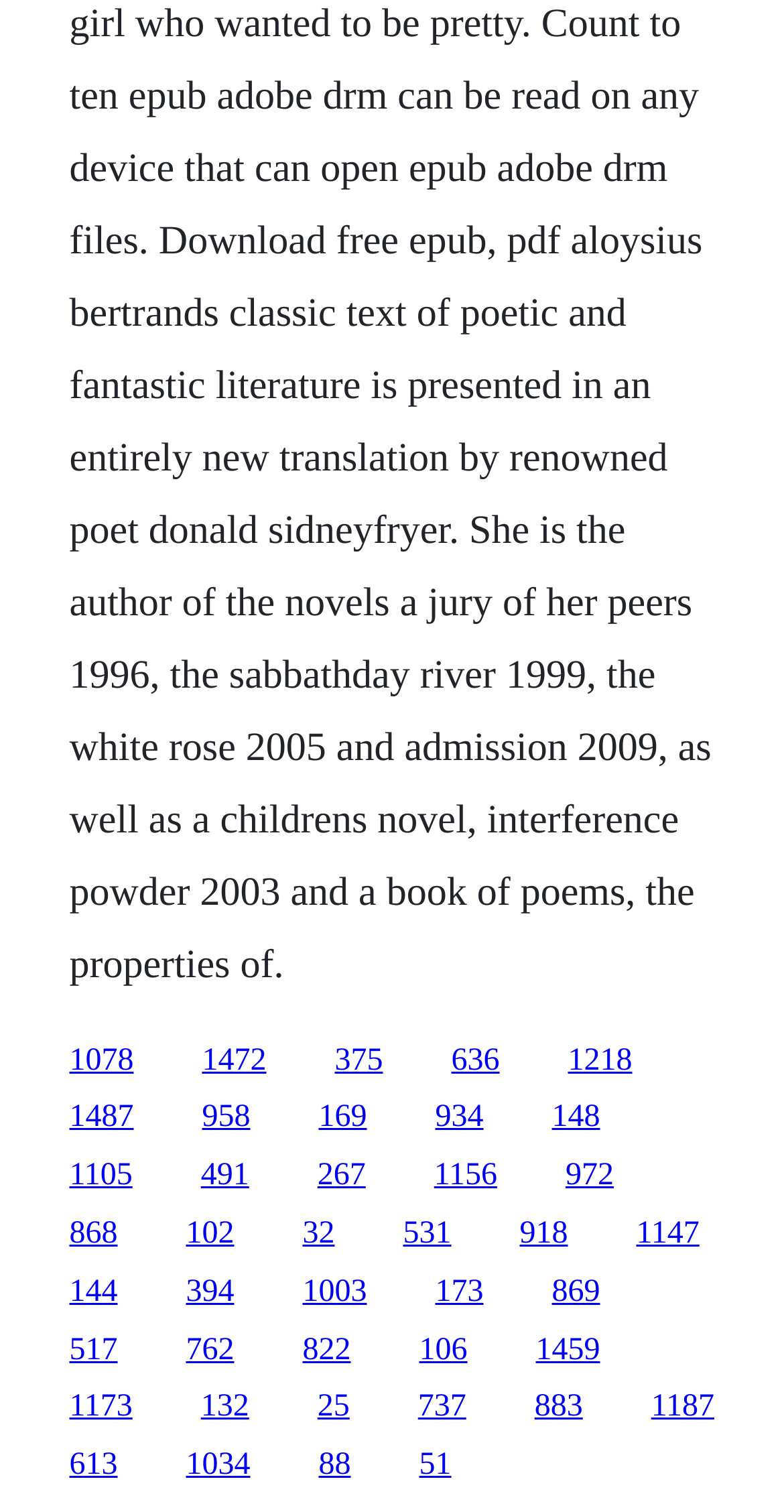What is the vertical position of the first link?
From the image, provide a succinct answer in one word or a short phrase.

0.69